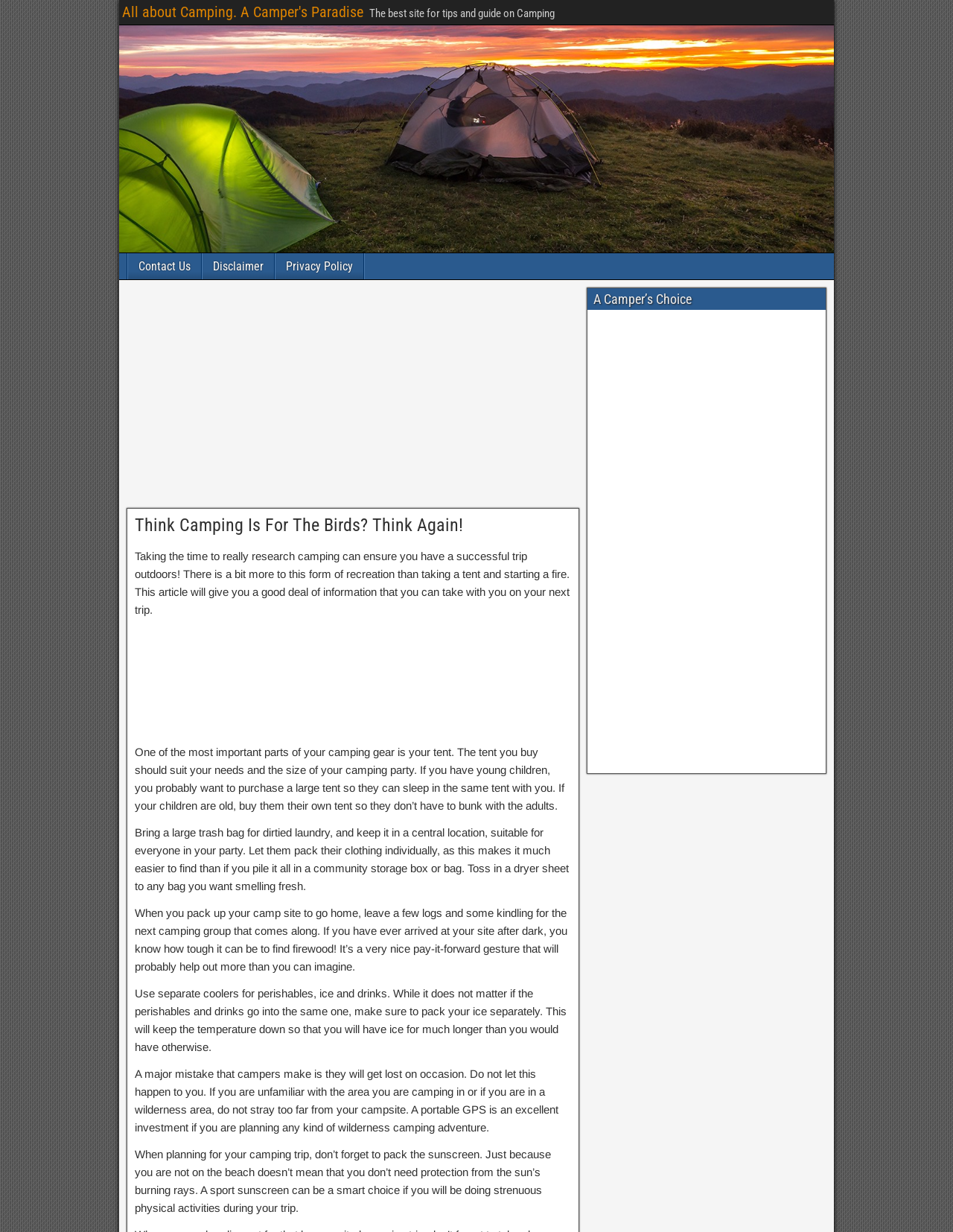Please determine and provide the text content of the webpage's heading.

Think Camping Is For The Birds? Think Again!